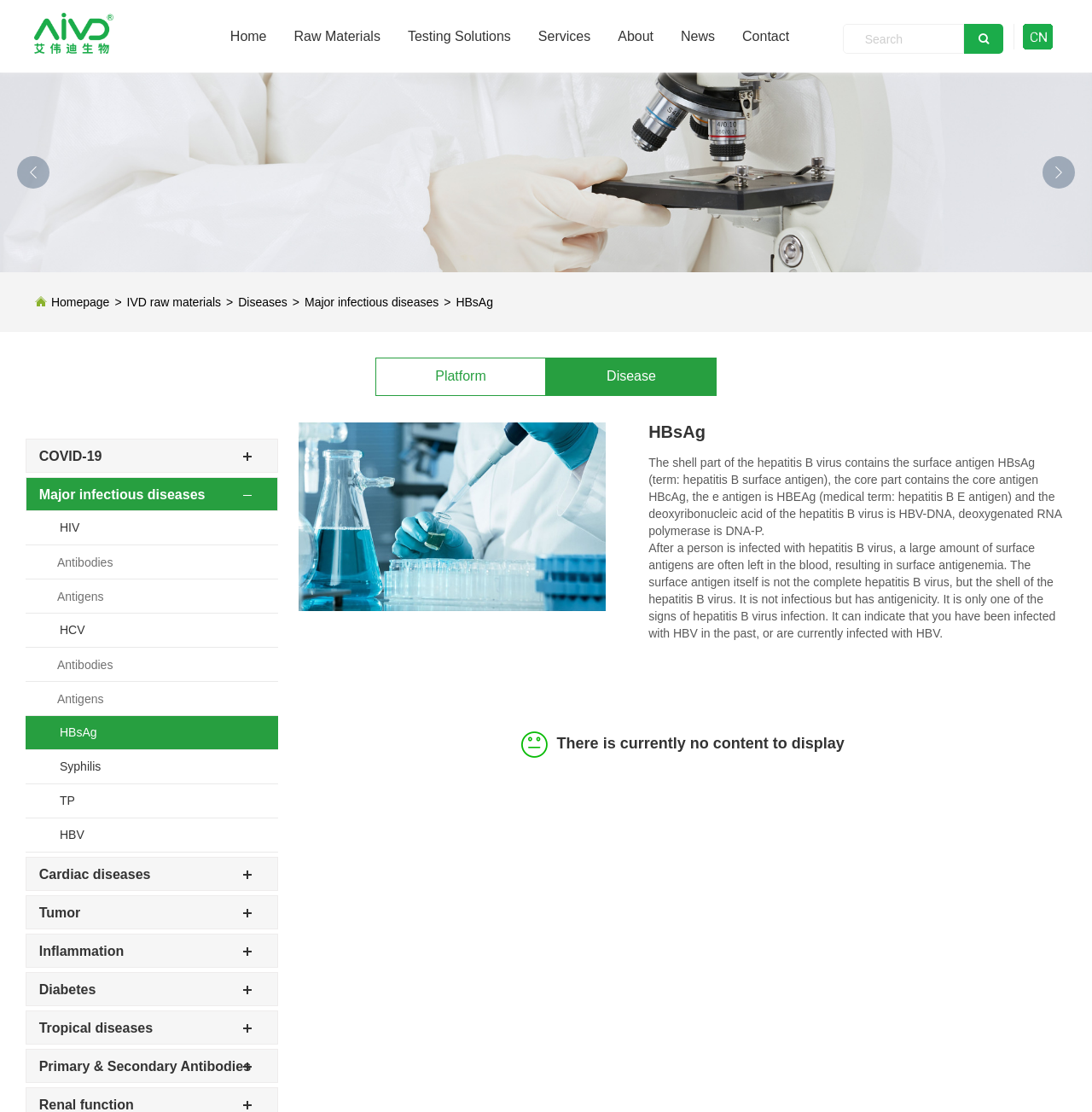Please determine the bounding box coordinates of the element to click in order to execute the following instruction: "Click on the Home link". The coordinates should be four float numbers between 0 and 1, specified as [left, top, right, bottom].

[0.211, 0.0, 0.244, 0.066]